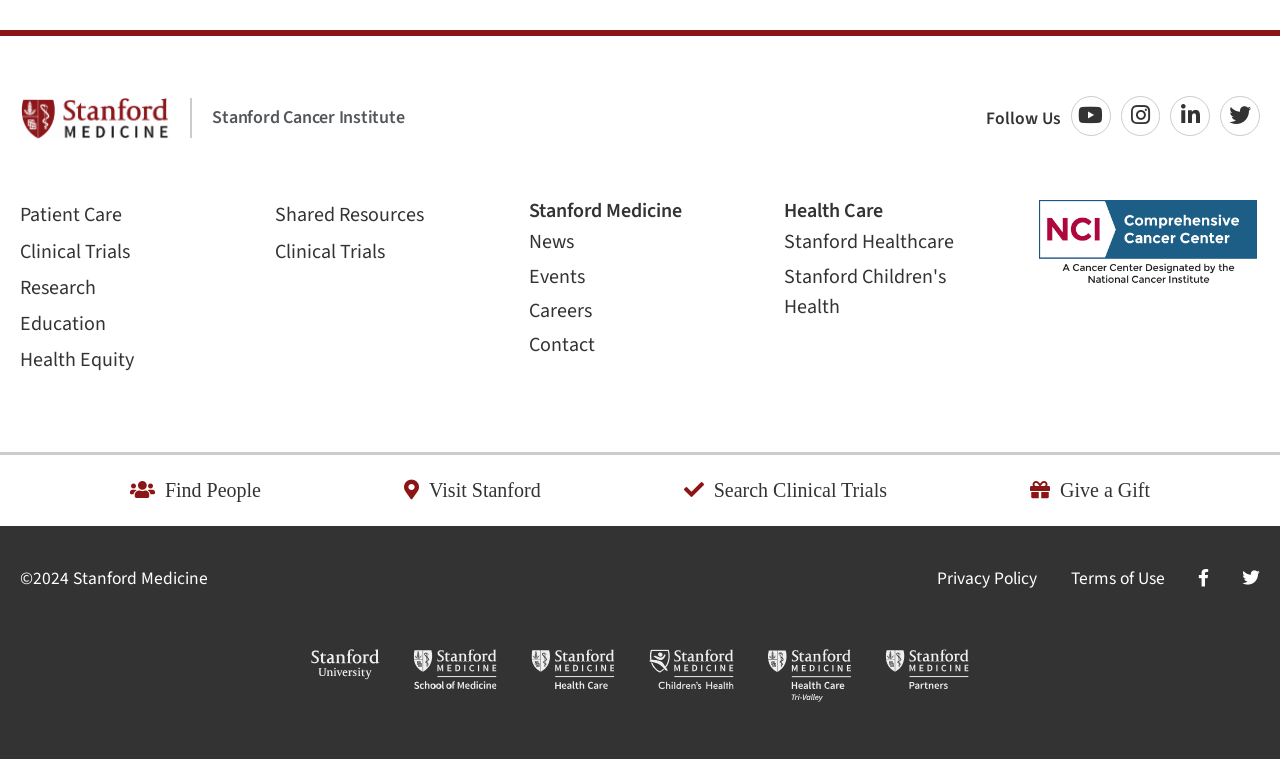What is the name of the institution?
Answer the question with a detailed explanation, including all necessary information.

The name of the institution can be found in the top-left corner of the webpage, where it is written as 'Stanford Medicine' in a heading element.